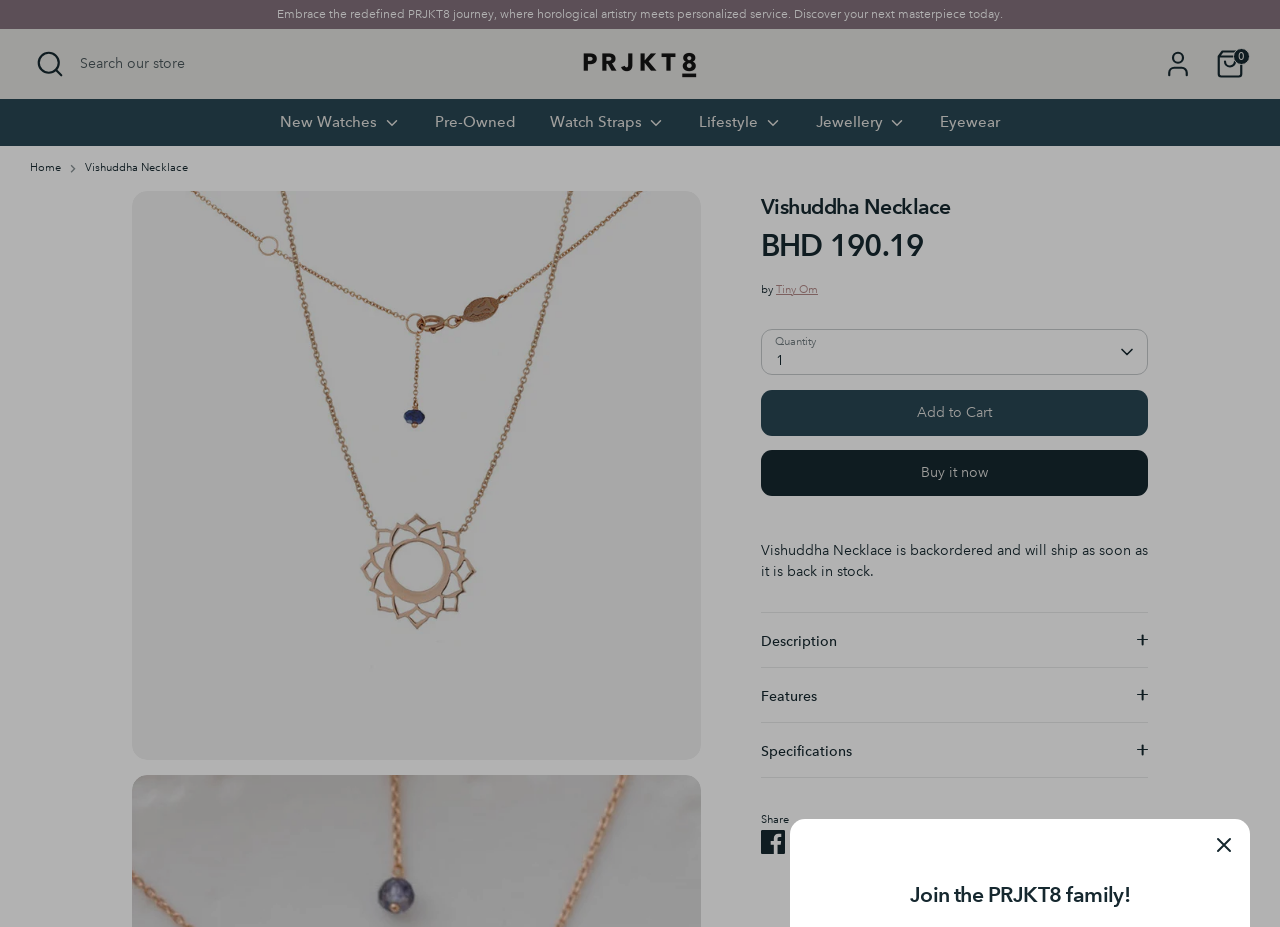Using the provided description: "Reject all", find the bounding box coordinates of the corresponding UI element. The output should be four float numbers between 0 and 1, in the format [left, top, right, bottom].

None